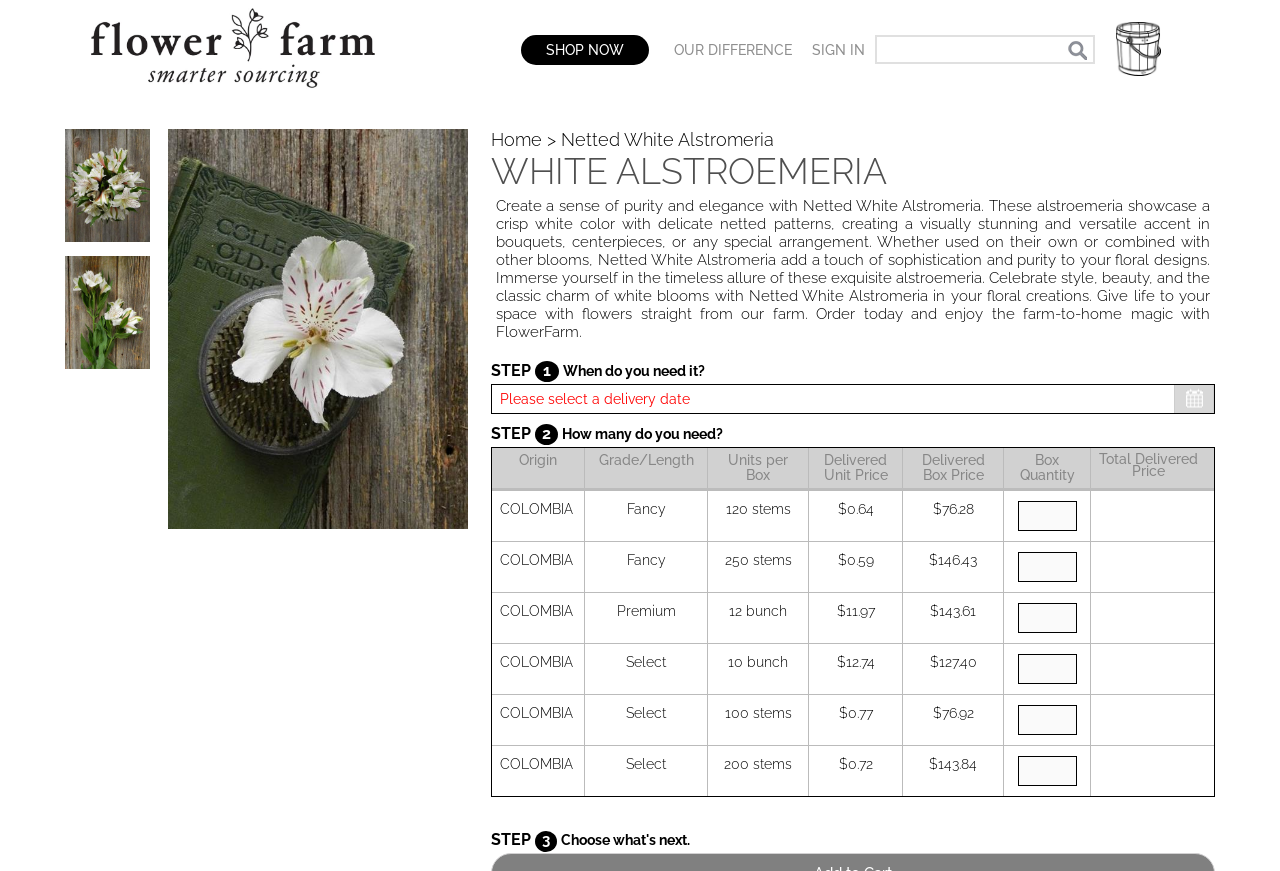Specify the bounding box coordinates of the area to click in order to follow the given instruction: "Explore poems about love."

None